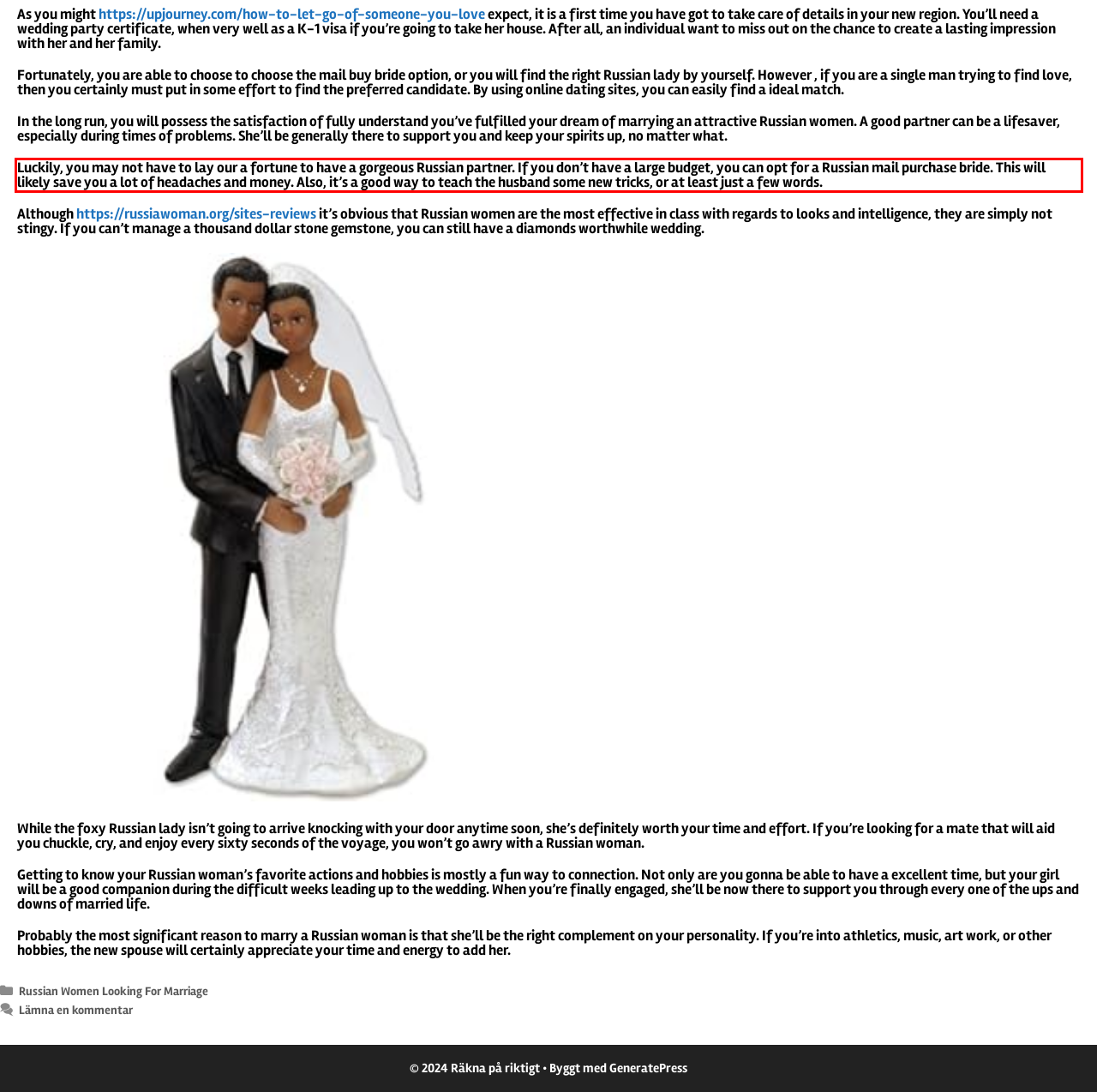You are provided with a screenshot of a webpage featuring a red rectangle bounding box. Extract the text content within this red bounding box using OCR.

Luckily, you may not have to lay our a fortune to have a gorgeous Russian partner. If you don’t have a large budget, you can opt for a Russian mail purchase bride. This will likely save you a lot of headaches and money. Also, it’s a good way to teach the husband some new tricks, or at least just a few words.